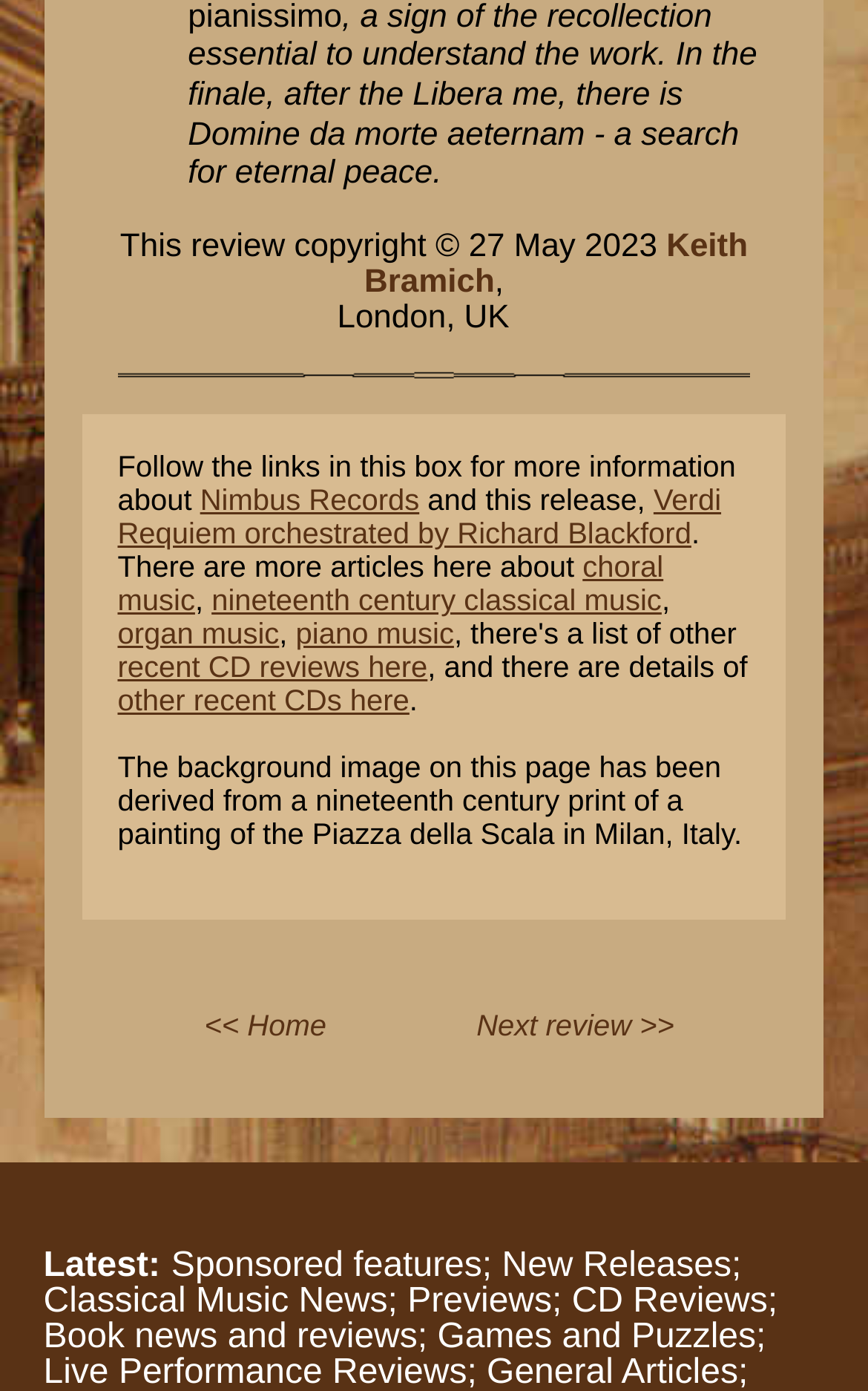Answer this question in one word or a short phrase: What is the source of the background image?

nineteenth century print